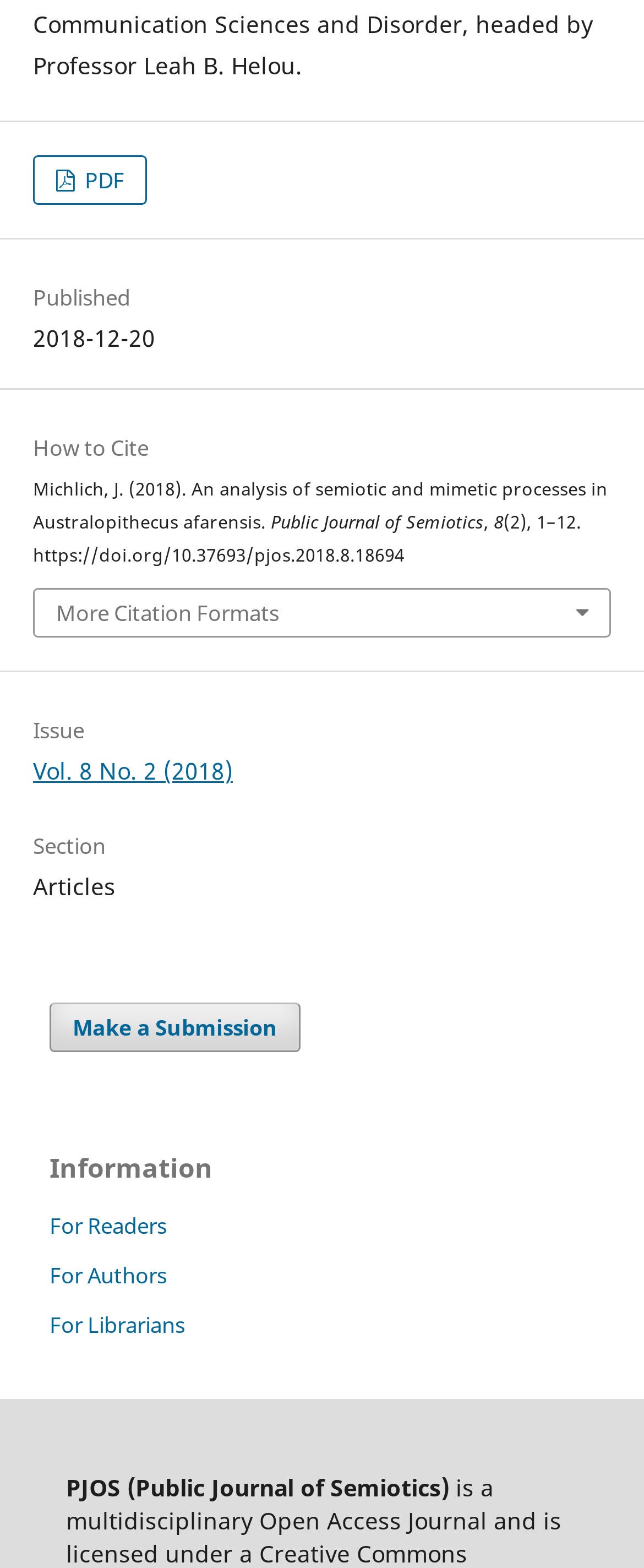What is the section of the article?
Answer the question with just one word or phrase using the image.

Articles